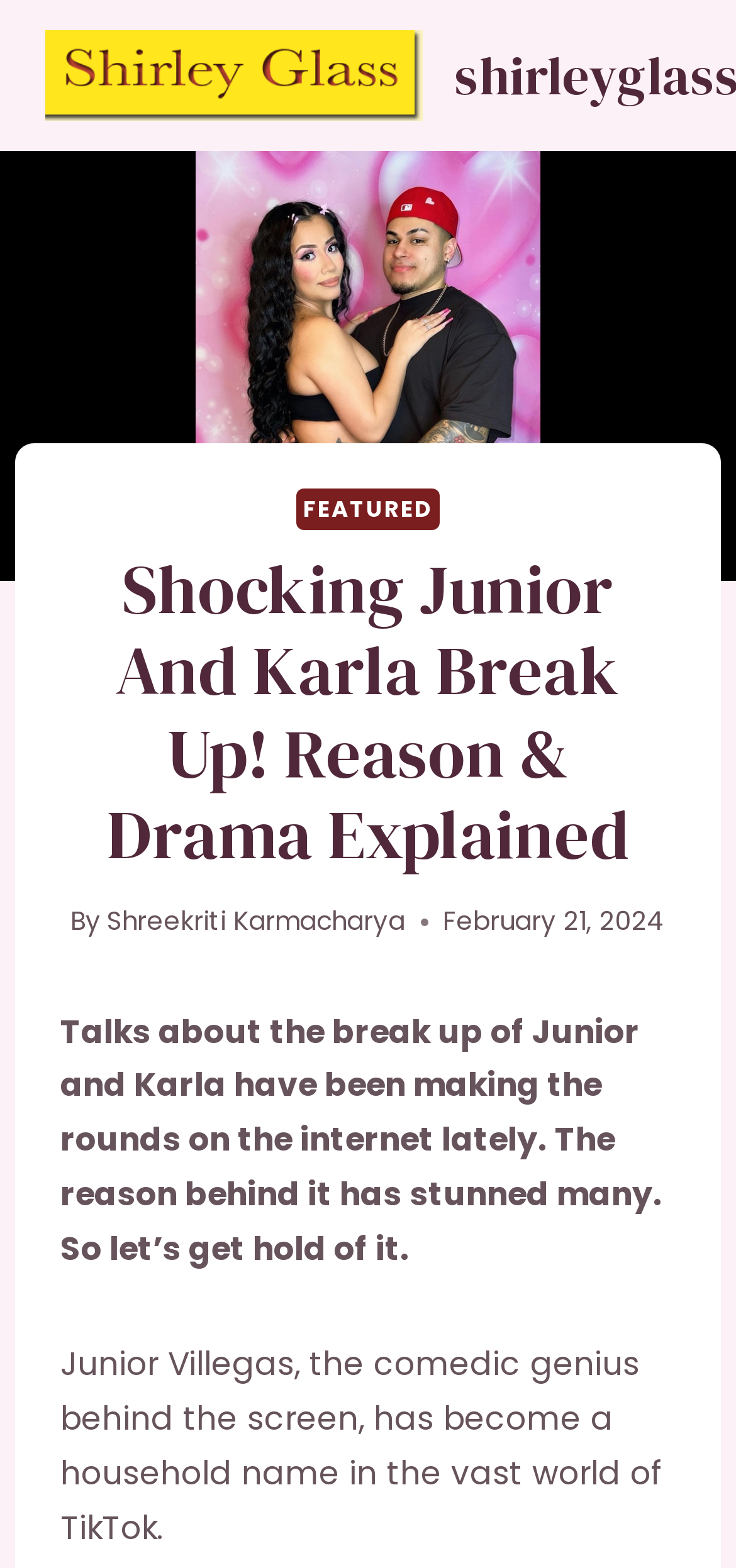Provide a single word or phrase answer to the question: 
What is Junior's profession?

Comedic genius